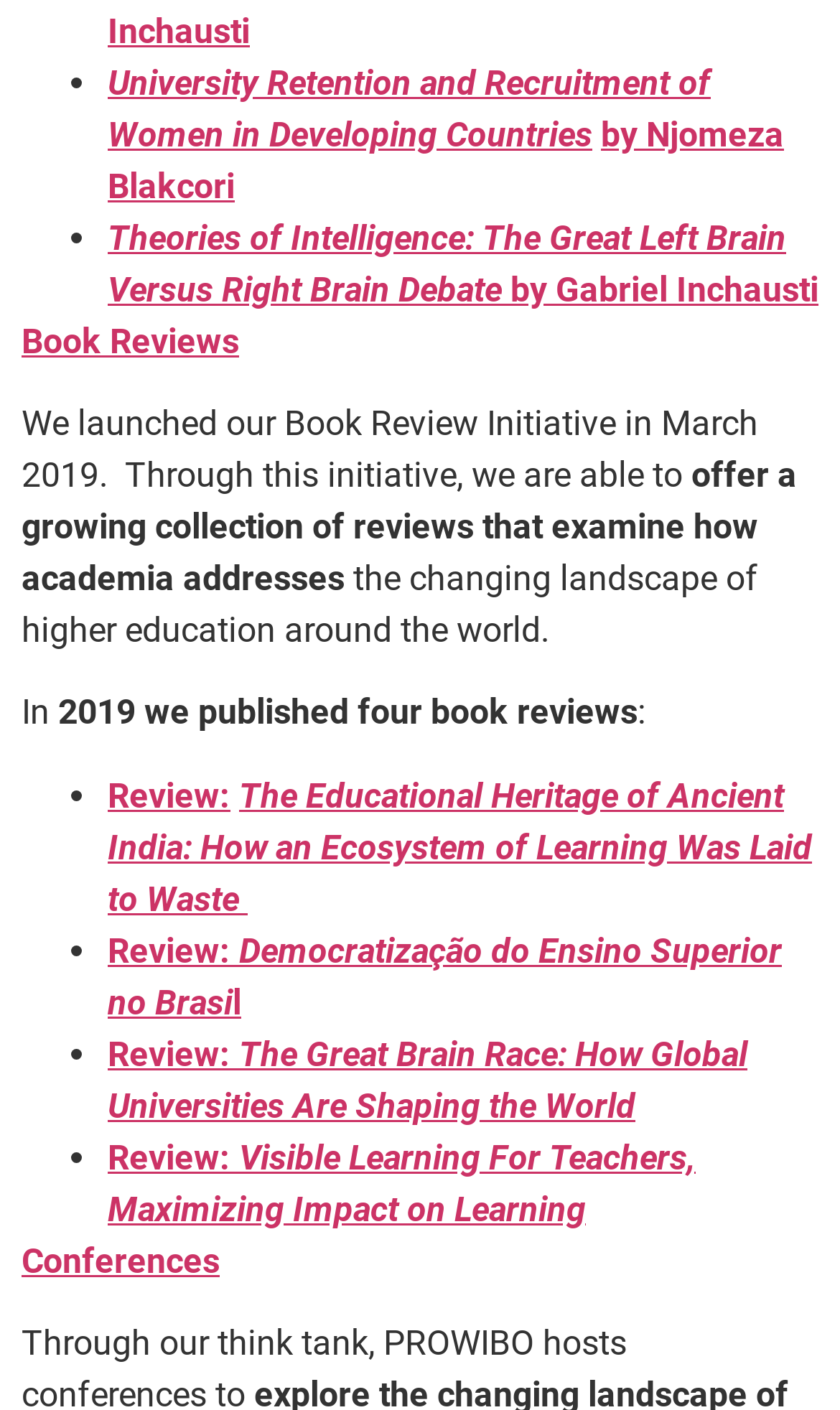Find the bounding box coordinates of the clickable area that will achieve the following instruction: "Read the book review of 'University Retention and Recruitment of Women in Developing Countries'".

[0.128, 0.044, 0.846, 0.109]